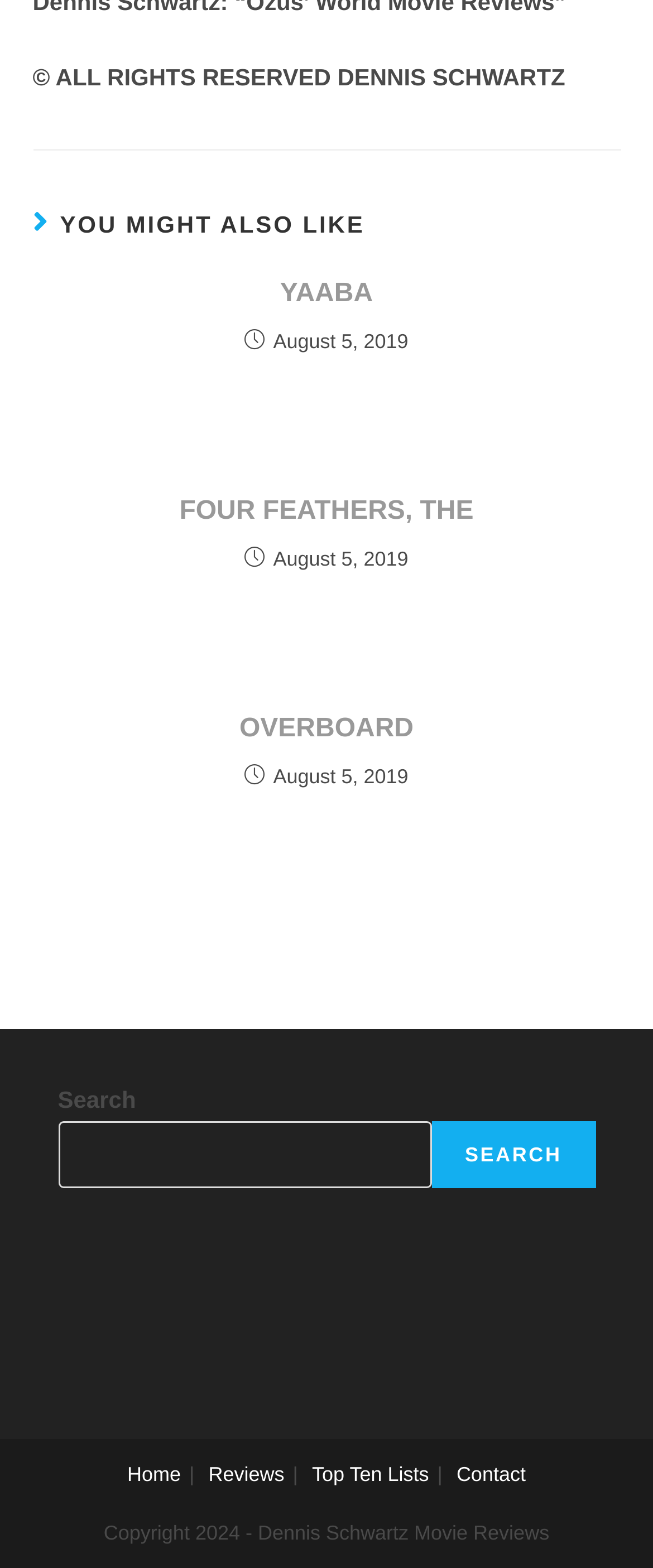Show the bounding box coordinates of the region that should be clicked to follow the instruction: "View top ten lists."

[0.478, 0.933, 0.657, 0.948]